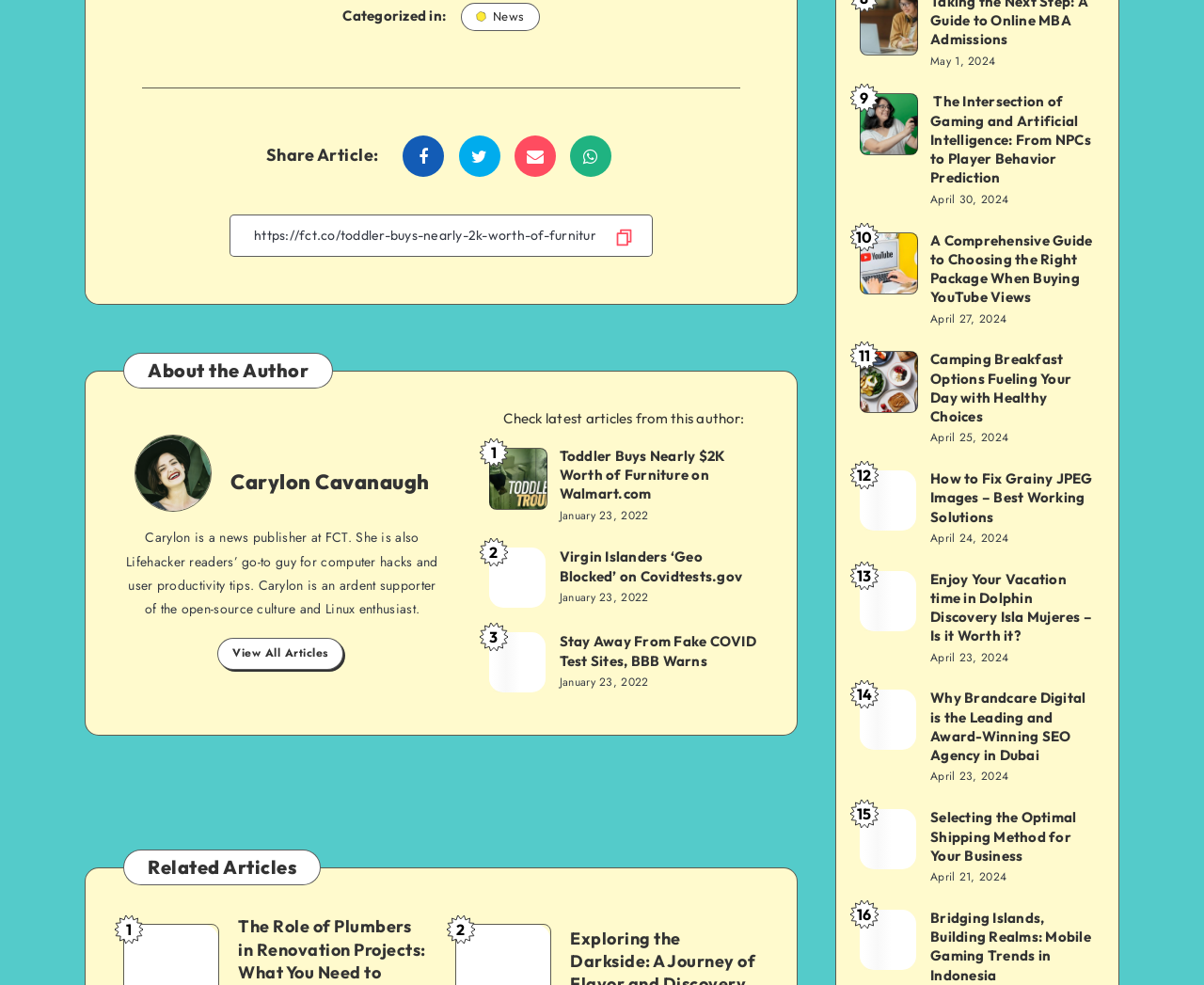Identify the coordinates of the bounding box for the element that must be clicked to accomplish the instruction: "Share article on Facebook".

[0.335, 0.137, 0.369, 0.179]